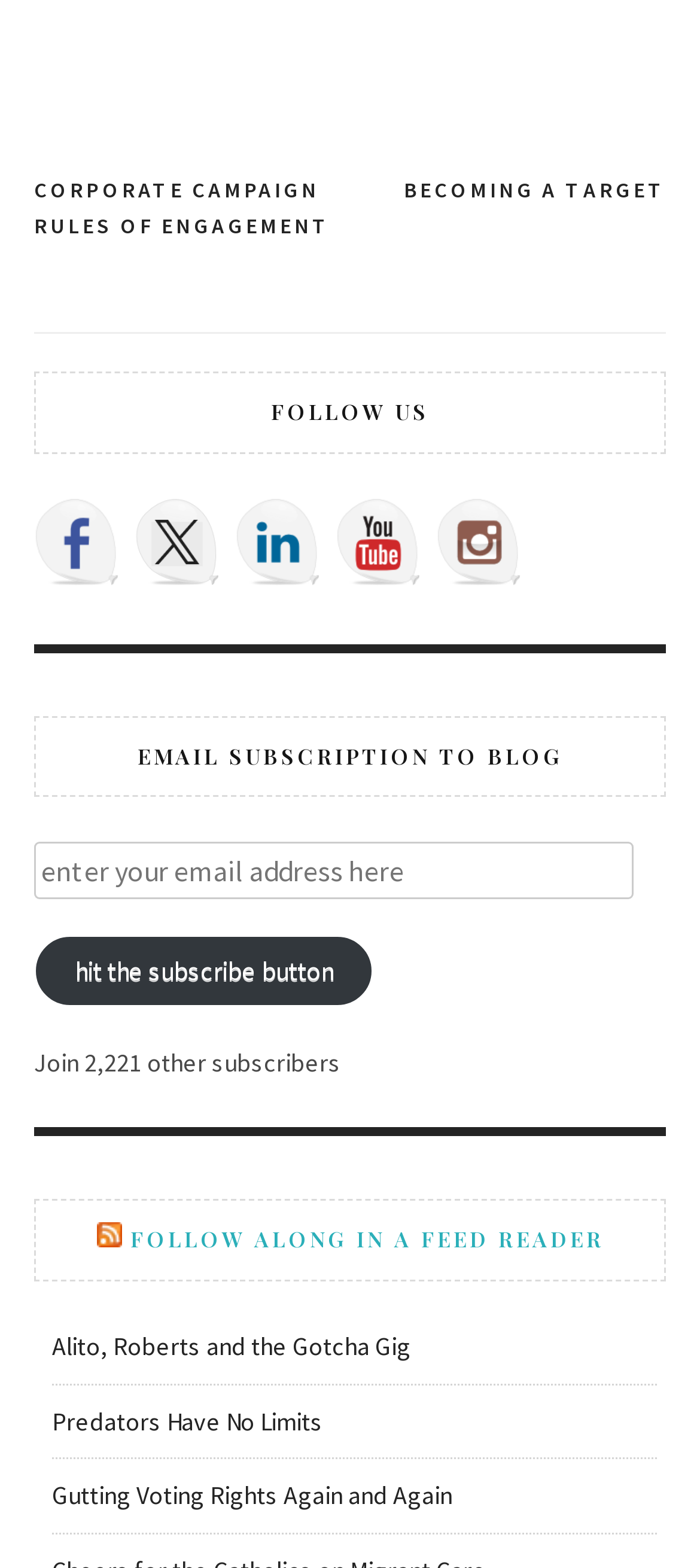Please pinpoint the bounding box coordinates for the region I should click to adhere to this instruction: "Follow on Facebook".

[0.049, 0.318, 0.172, 0.373]